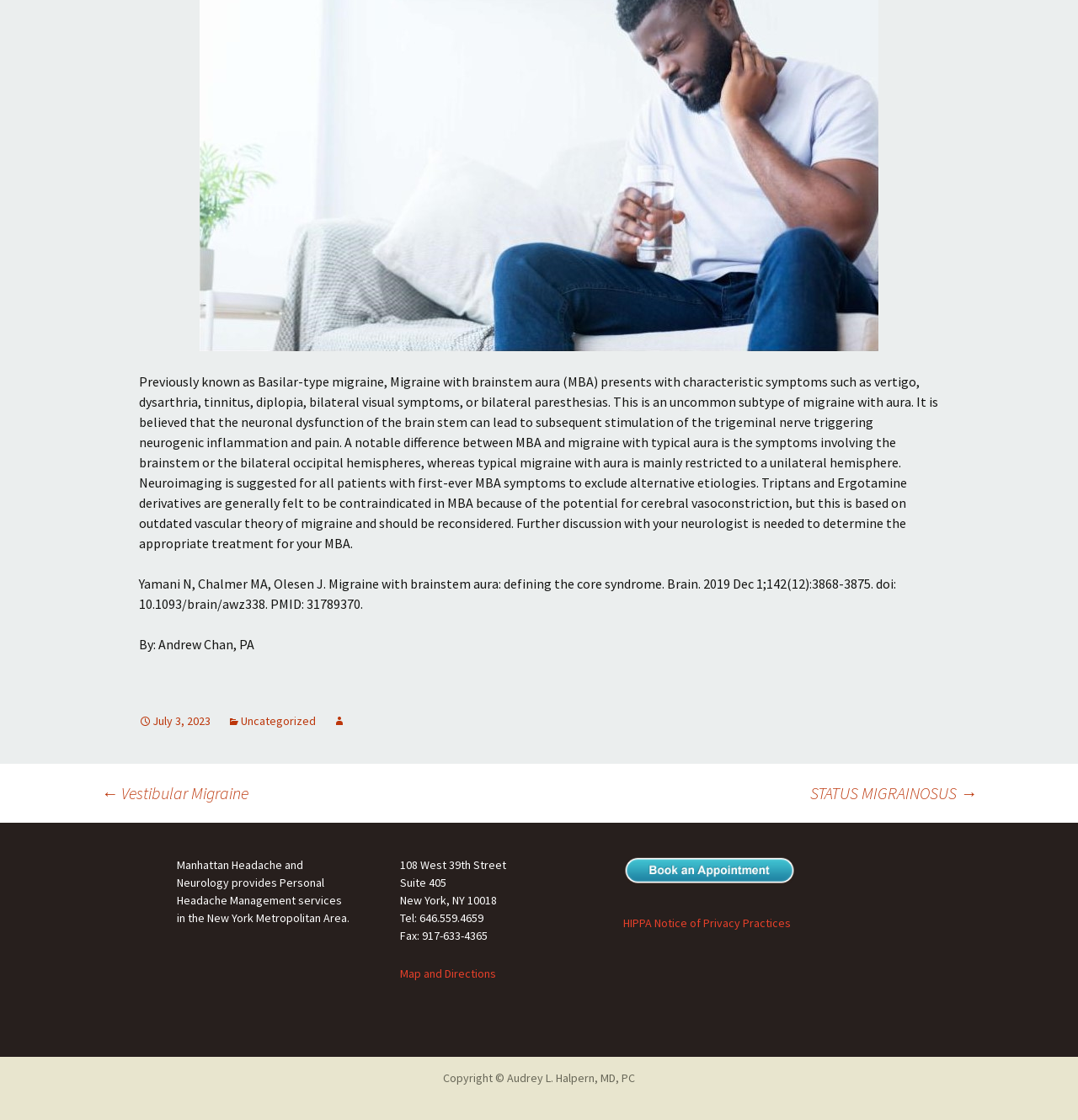Locate the bounding box coordinates of the UI element described by: "Uncategorized". The bounding box coordinates should consist of four float numbers between 0 and 1, i.e., [left, top, right, bottom].

[0.211, 0.637, 0.293, 0.651]